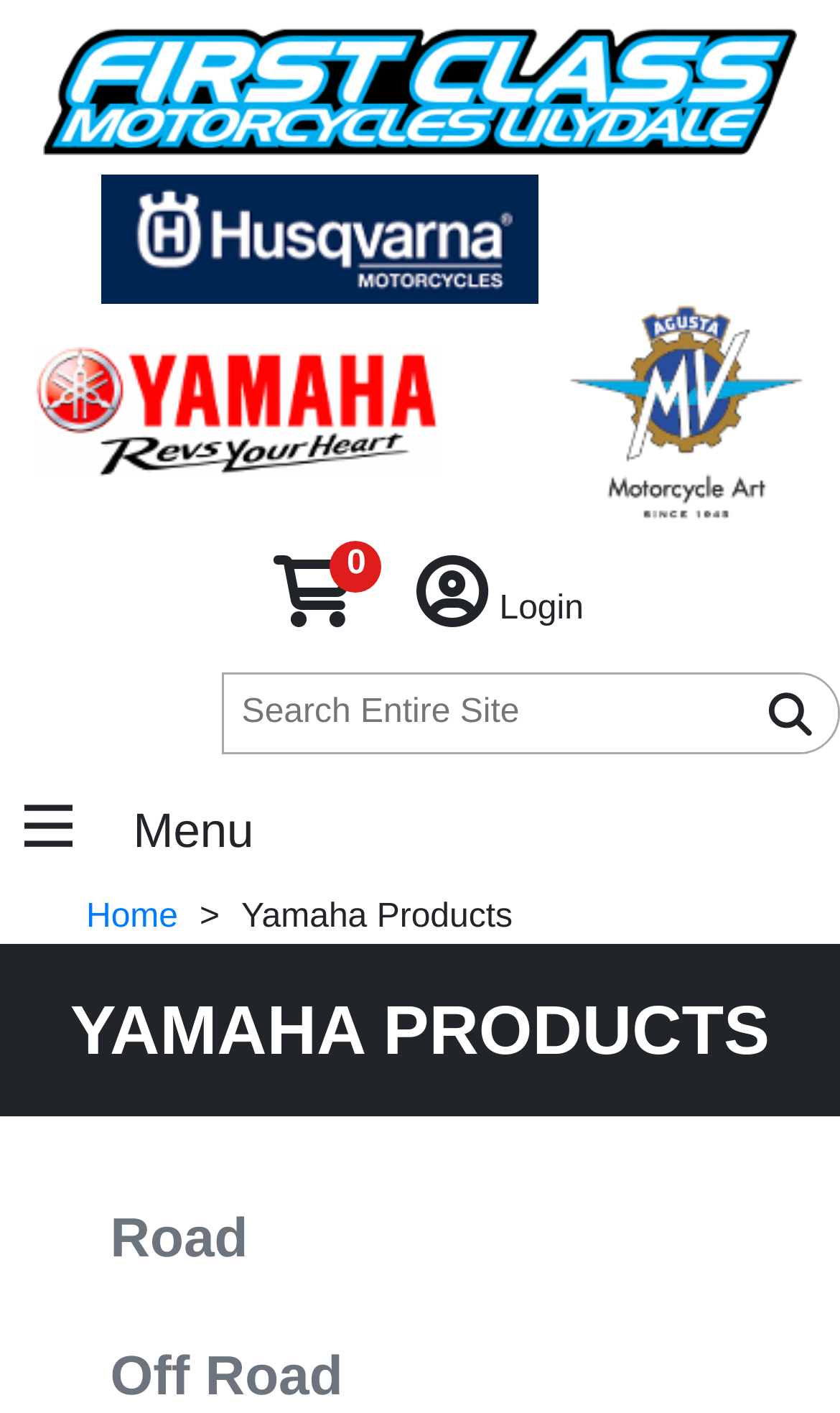What is the purpose of the button with a magnifying glass icon?
Provide a one-word or short-phrase answer based on the image.

Search